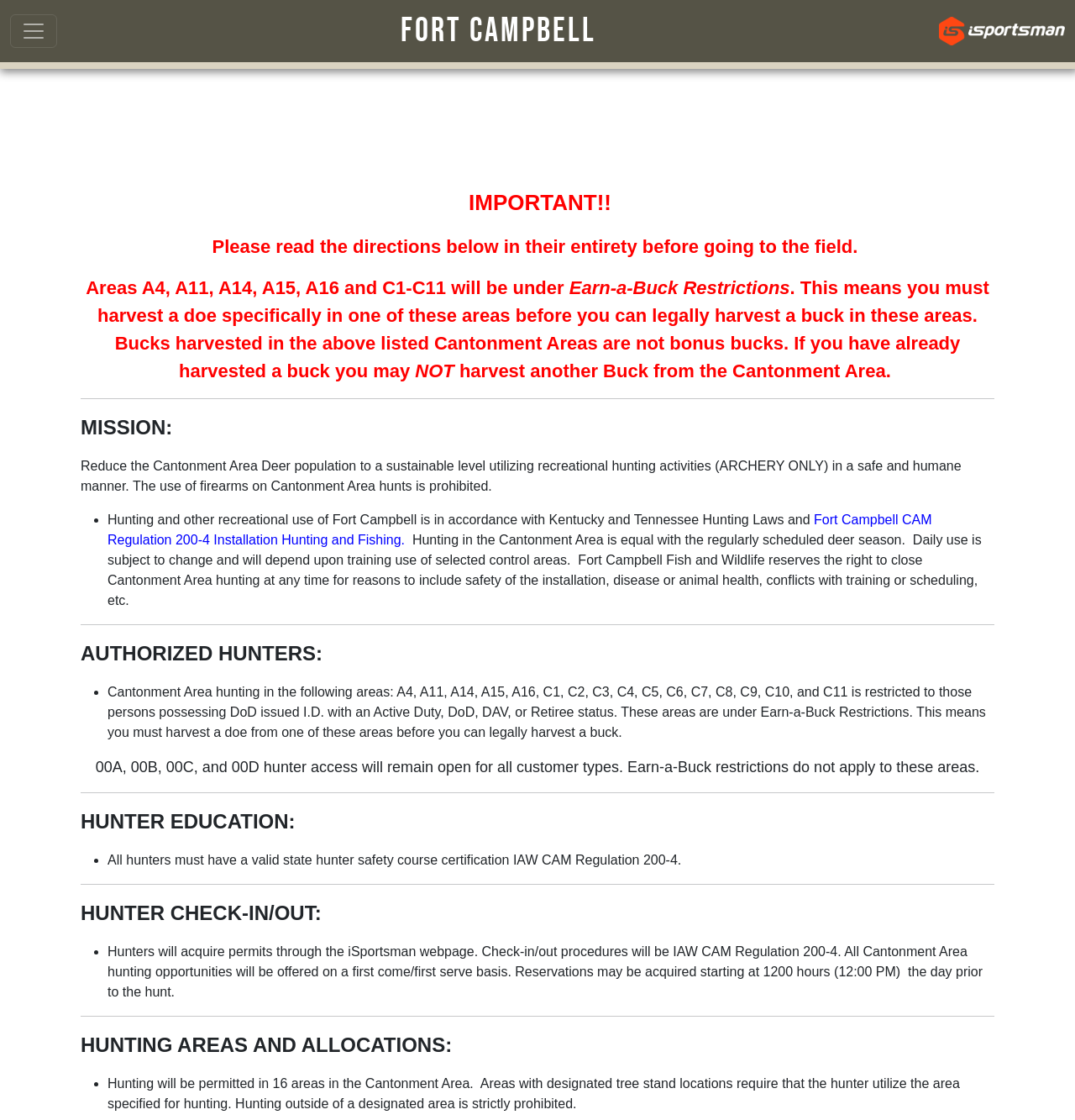Find the bounding box coordinates corresponding to the UI element with the description: "Mehr über uns". The coordinates should be formatted as [left, top, right, bottom], with values as floats between 0 and 1.

None